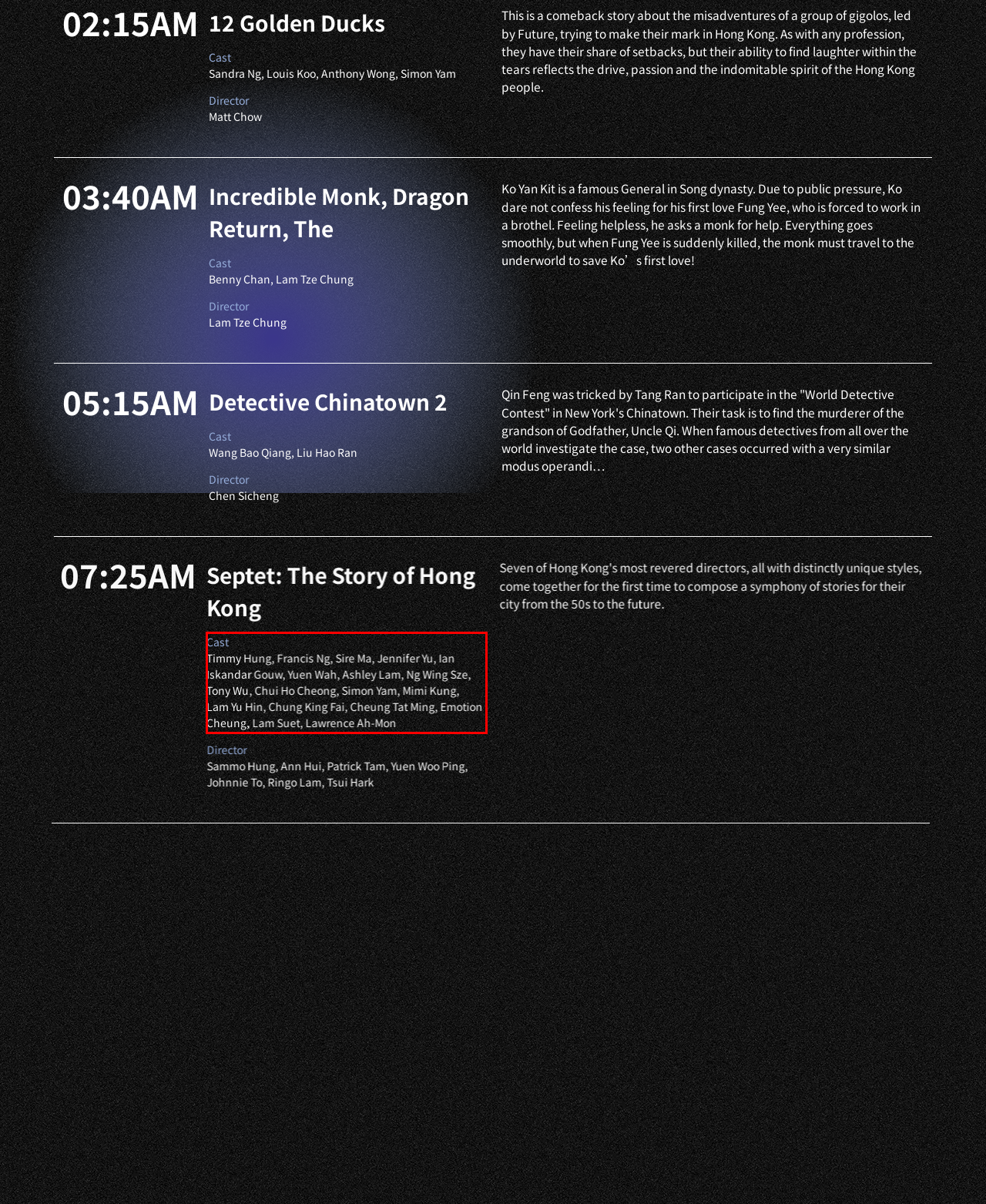There is a screenshot of a webpage with a red bounding box around a UI element. Please use OCR to extract the text within the red bounding box.

Cast Timmy Hung, Francis Ng, Sire Ma, Jennifer Yu, Ian Iskandar Gouw, Yuen Wah, Ashley Lam, Ng Wing Sze, Tony Wu, Chui Ho Cheong, Simon Yam, Mimi Kung, Lam Yu Hin, Chung King Fai, Cheung Tat Ming, Emotion Cheung, Lam Suet, Lawrence Ah-Mon